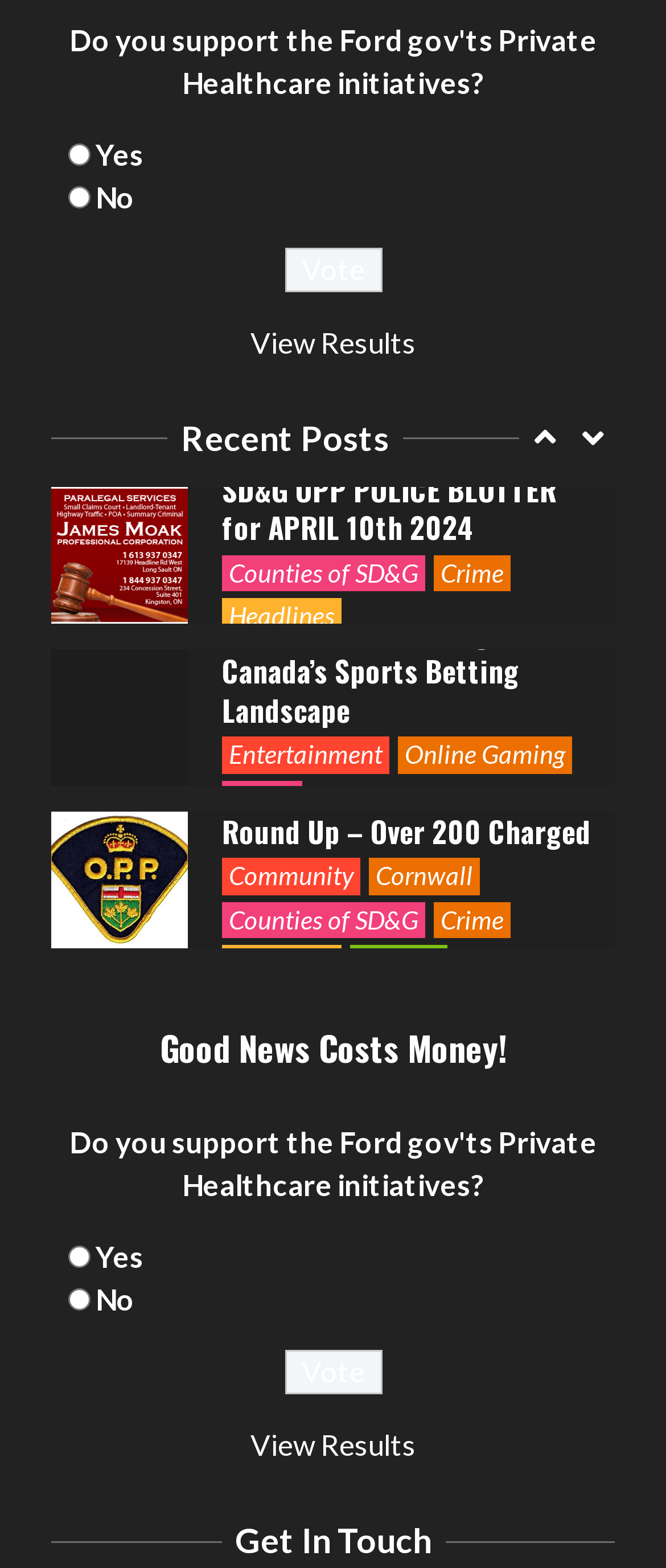Please identify the bounding box coordinates of the element's region that I should click in order to complete the following instruction: "Vote". The bounding box coordinates consist of four float numbers between 0 and 1, i.e., [left, top, right, bottom].

[0.427, 0.158, 0.573, 0.186]